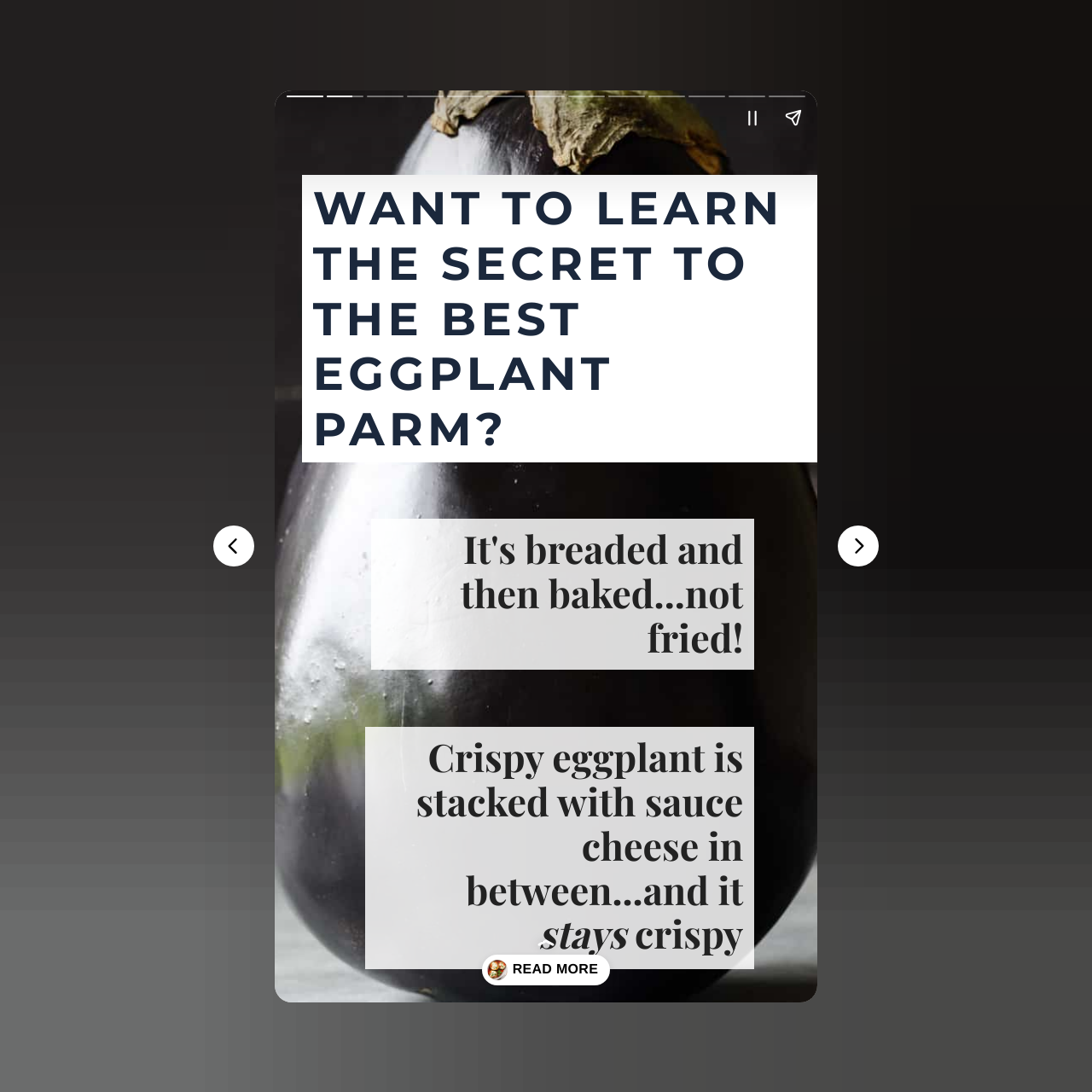What is the purpose of the 'Previous page' and 'Next page' buttons?
Using the visual information, answer the question in a single word or phrase.

Navigation